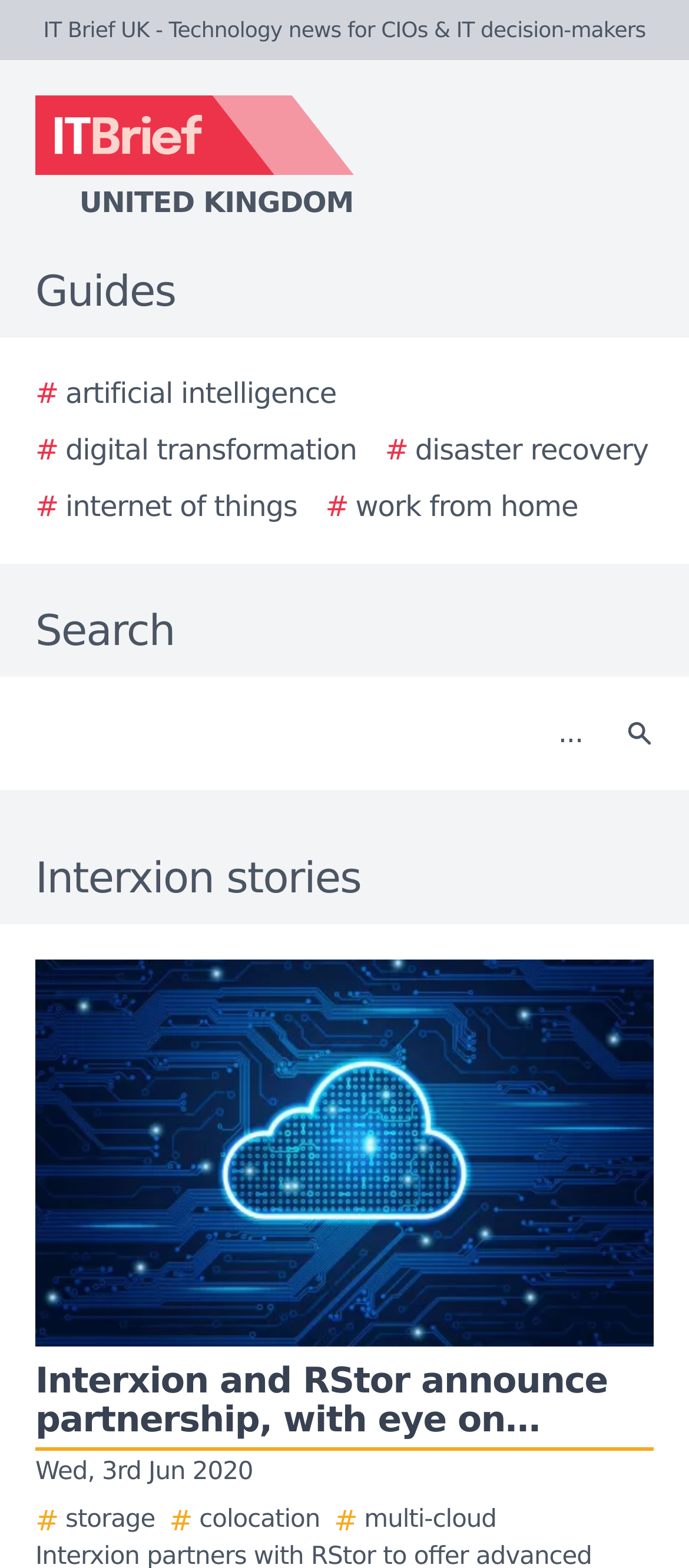Locate the bounding box coordinates of the element you need to click to accomplish the task described by this instruction: "View Interxion stories".

[0.0, 0.54, 1.0, 0.58]